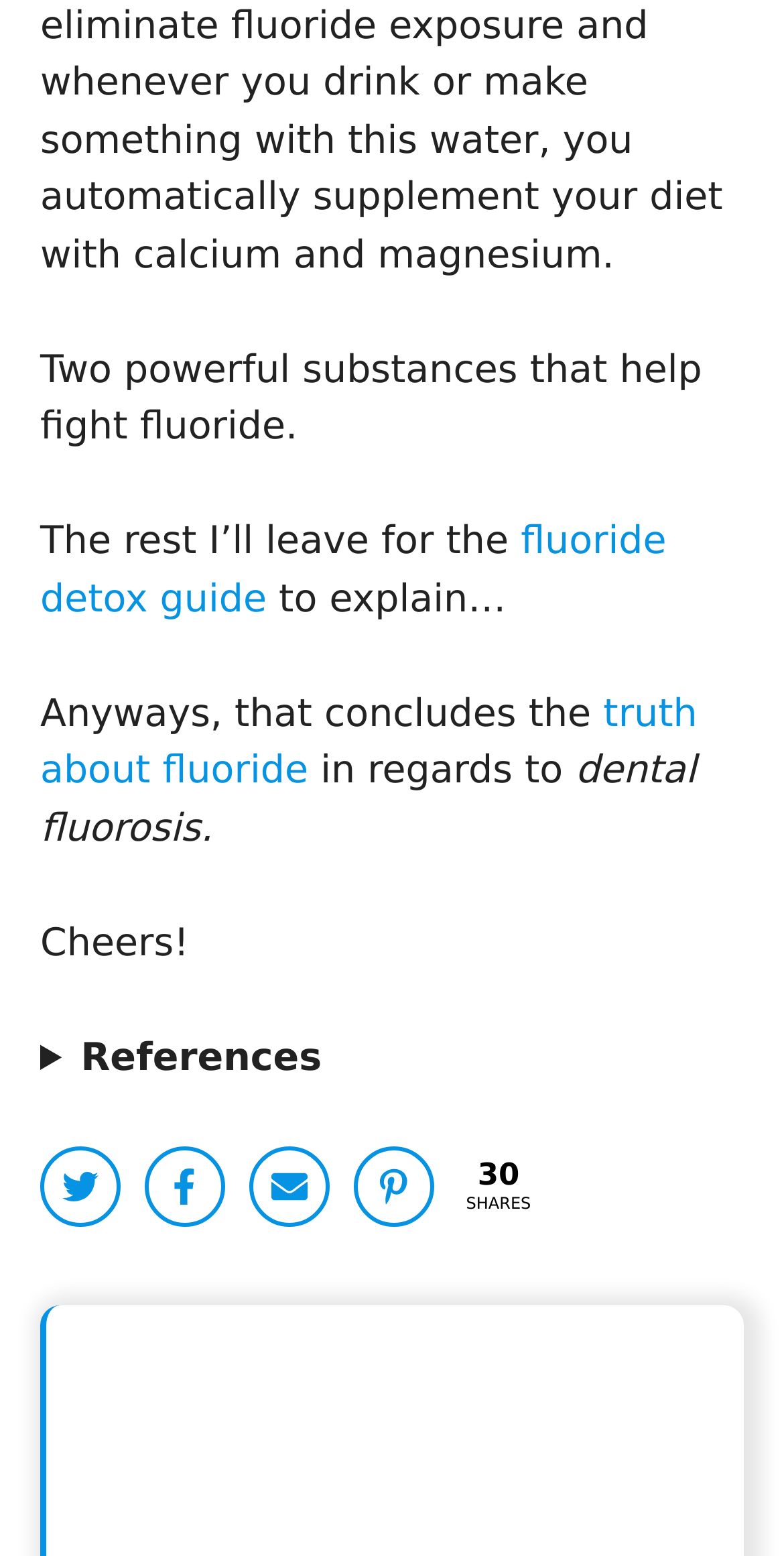Identify the bounding box coordinates for the UI element mentioned here: "Play". Provide the coordinates as four float values between 0 and 1, i.e., [left, top, right, bottom].

None